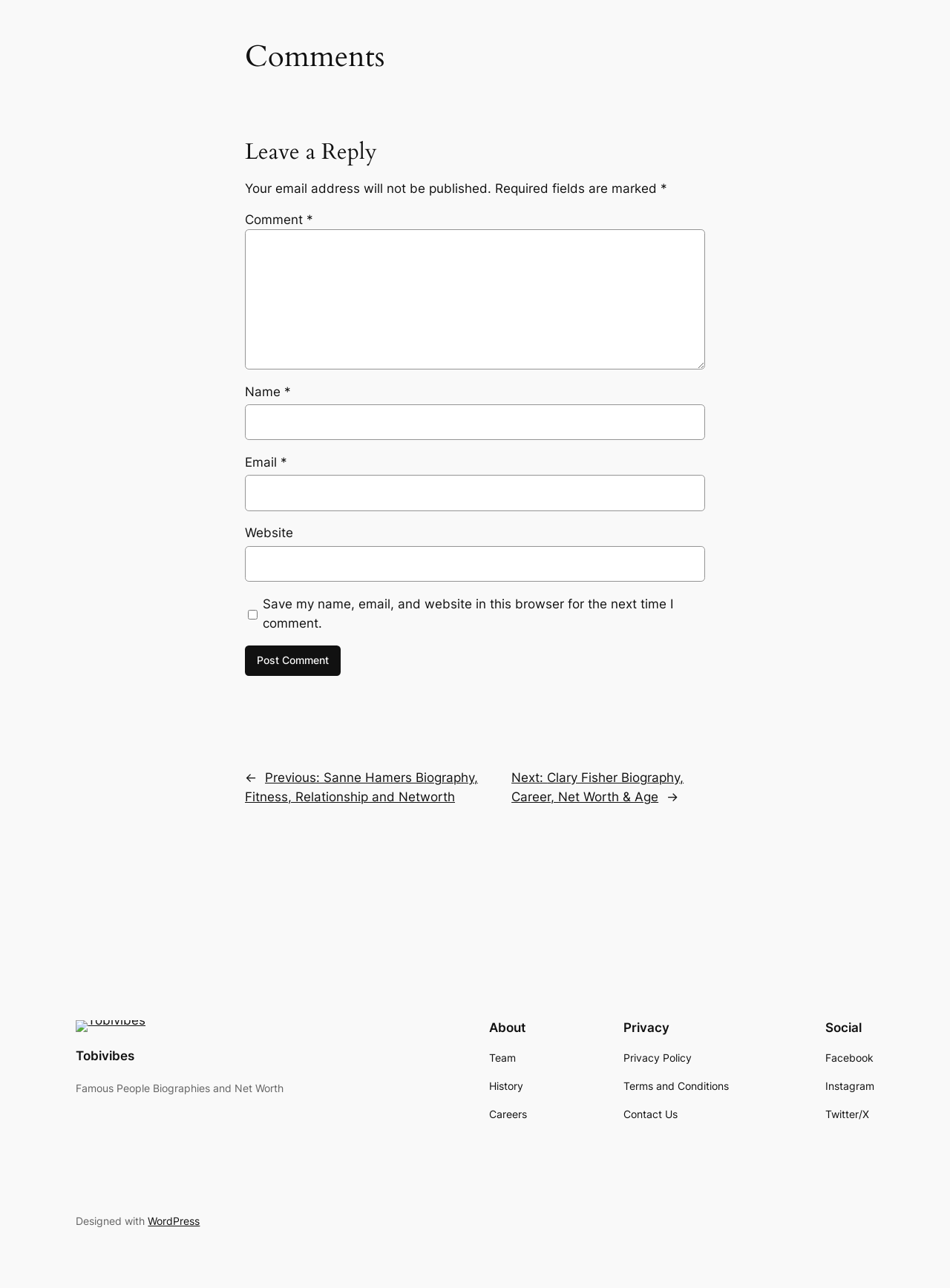Locate the bounding box coordinates of the element that should be clicked to execute the following instruction: "Enter your name".

[0.258, 0.314, 0.742, 0.342]